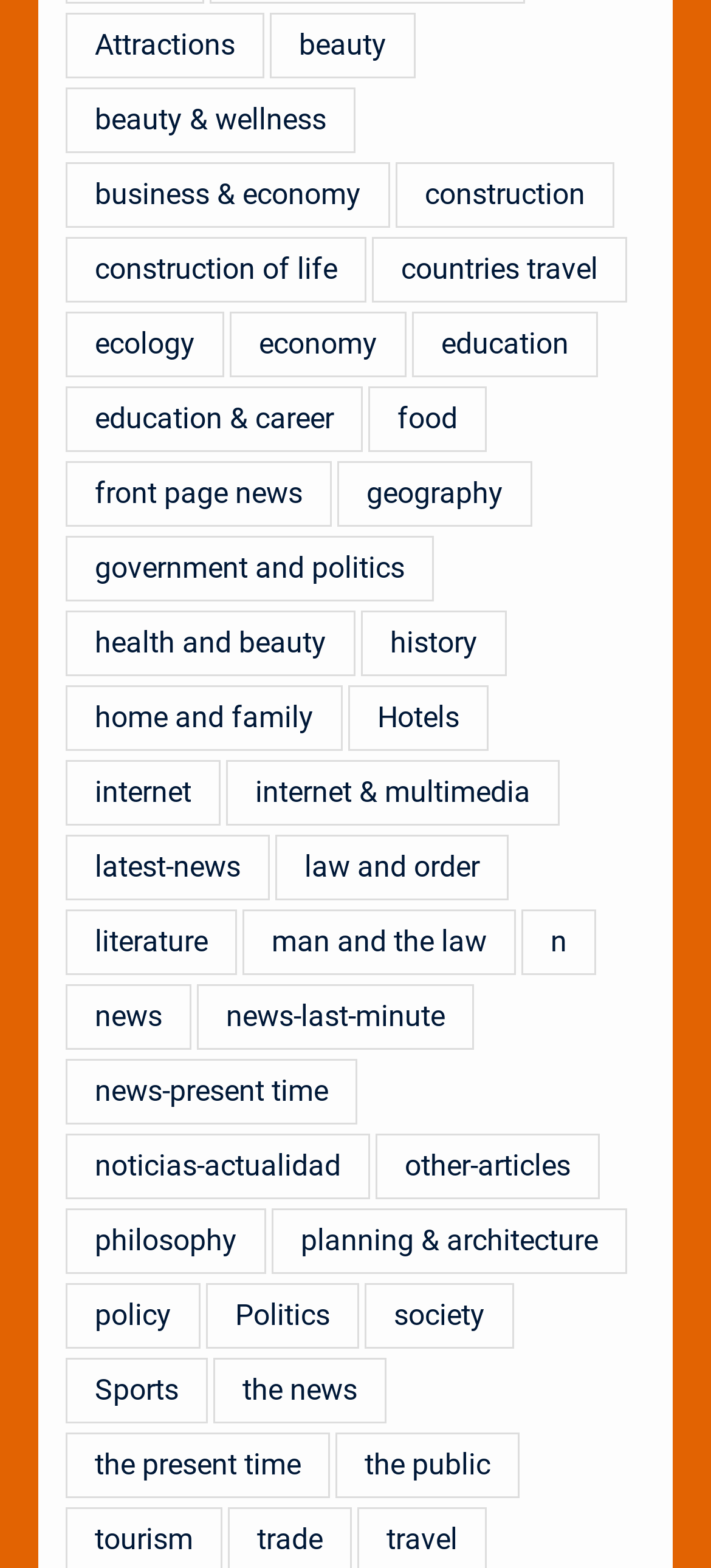How many categories are related to education?
Using the picture, provide a one-word or short phrase answer.

3